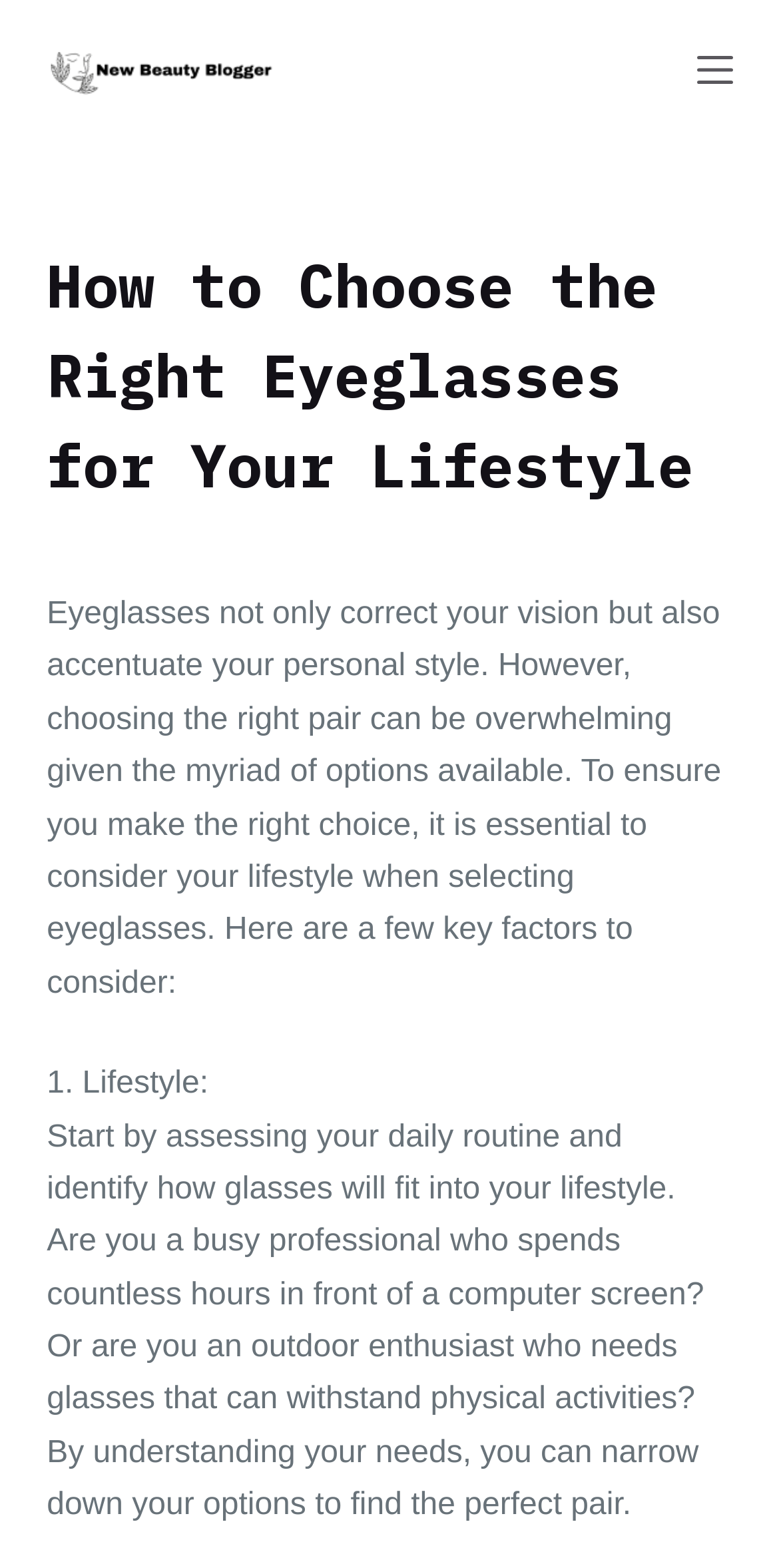Locate the bounding box of the UI element described in the following text: "Menu".

[0.894, 0.033, 0.94, 0.056]